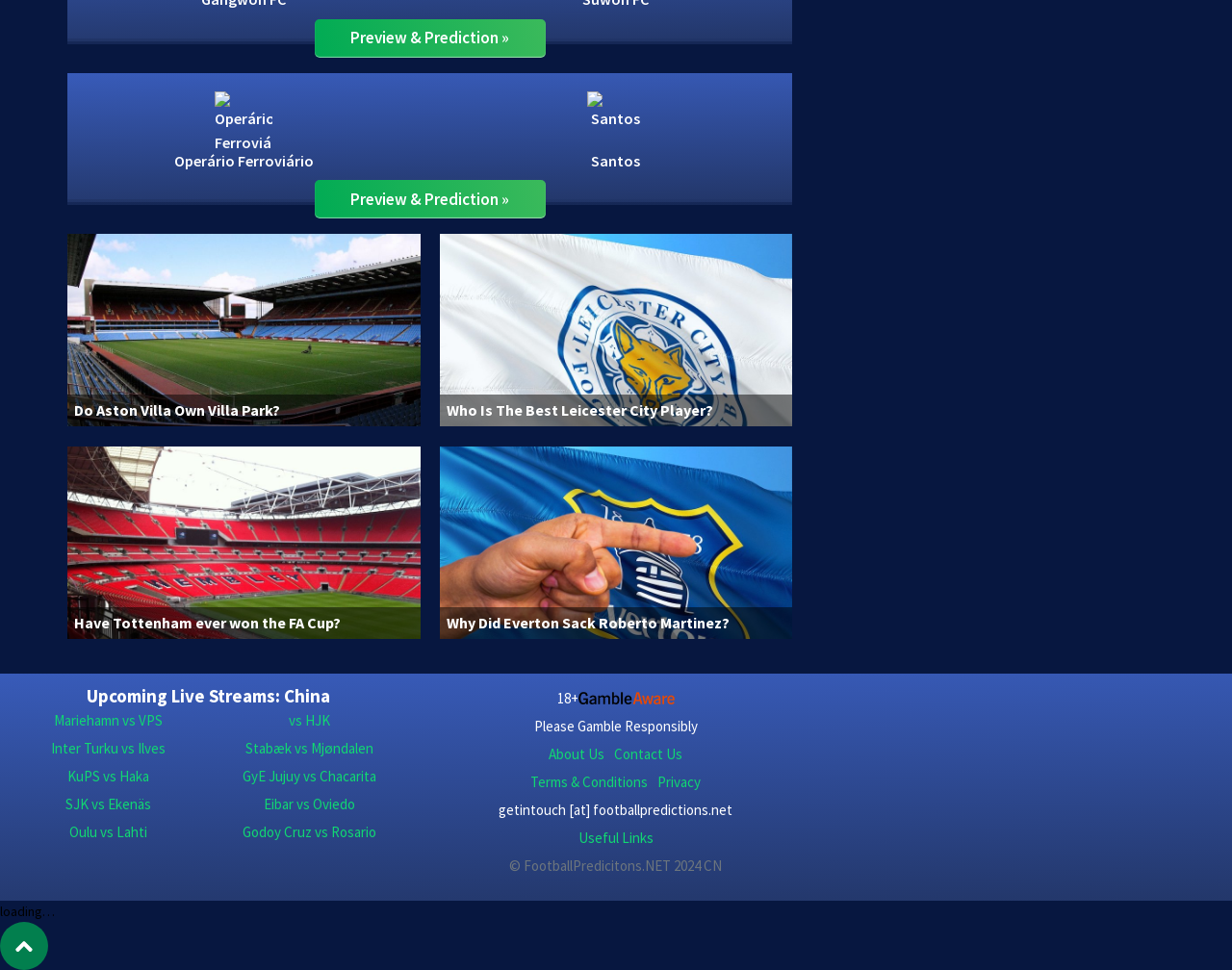Locate the bounding box coordinates of the element that needs to be clicked to carry out the instruction: "Go to GambleAware.org". The coordinates should be given as four float numbers ranging from 0 to 1, i.e., [left, top, right, bottom].

[0.469, 0.711, 0.548, 0.729]